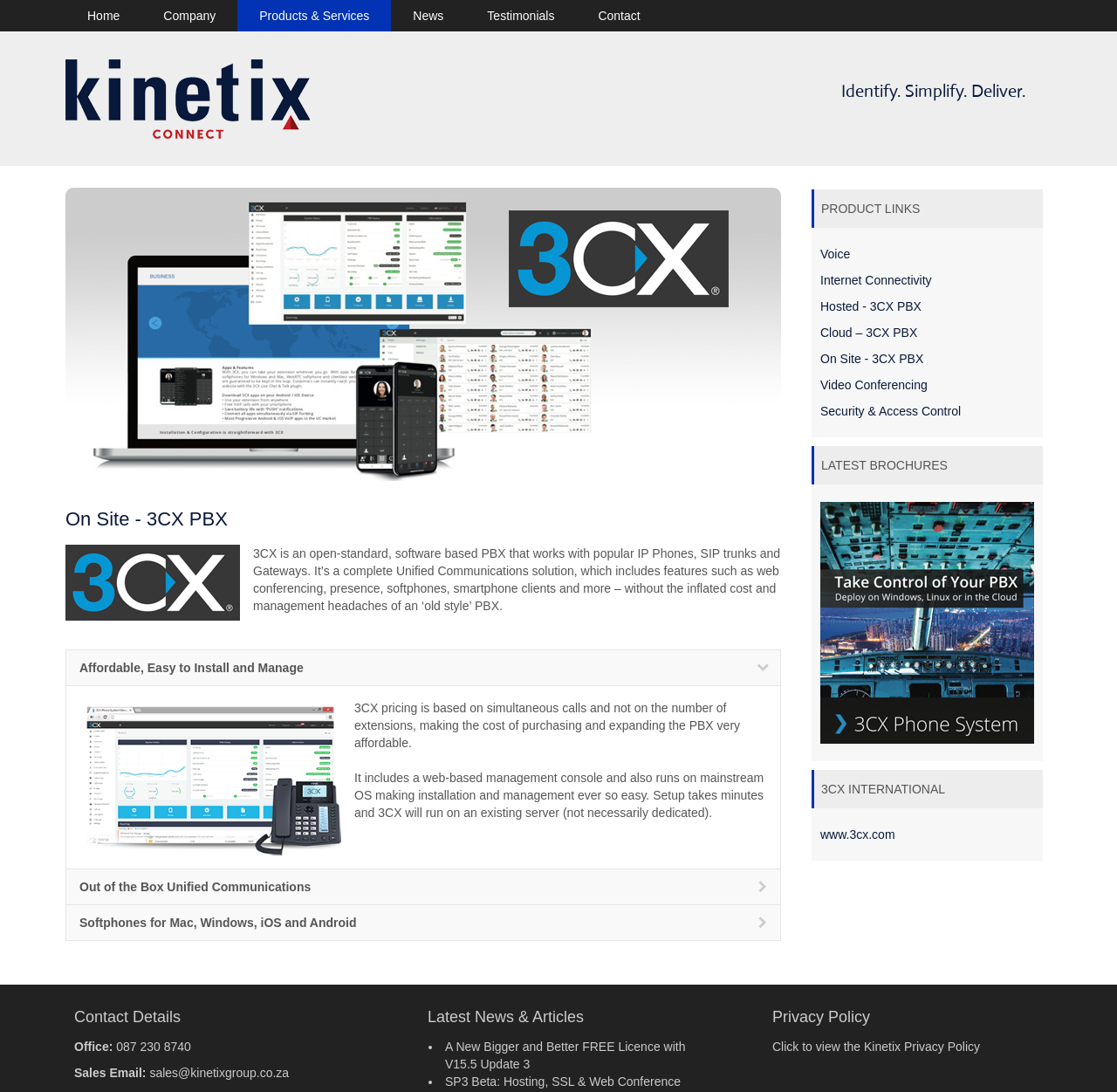Locate the bounding box coordinates for the element described below: "On Site - 3CX PBX". The coordinates must be four float values between 0 and 1, formatted as [left, top, right, bottom].

[0.734, 0.322, 0.827, 0.335]